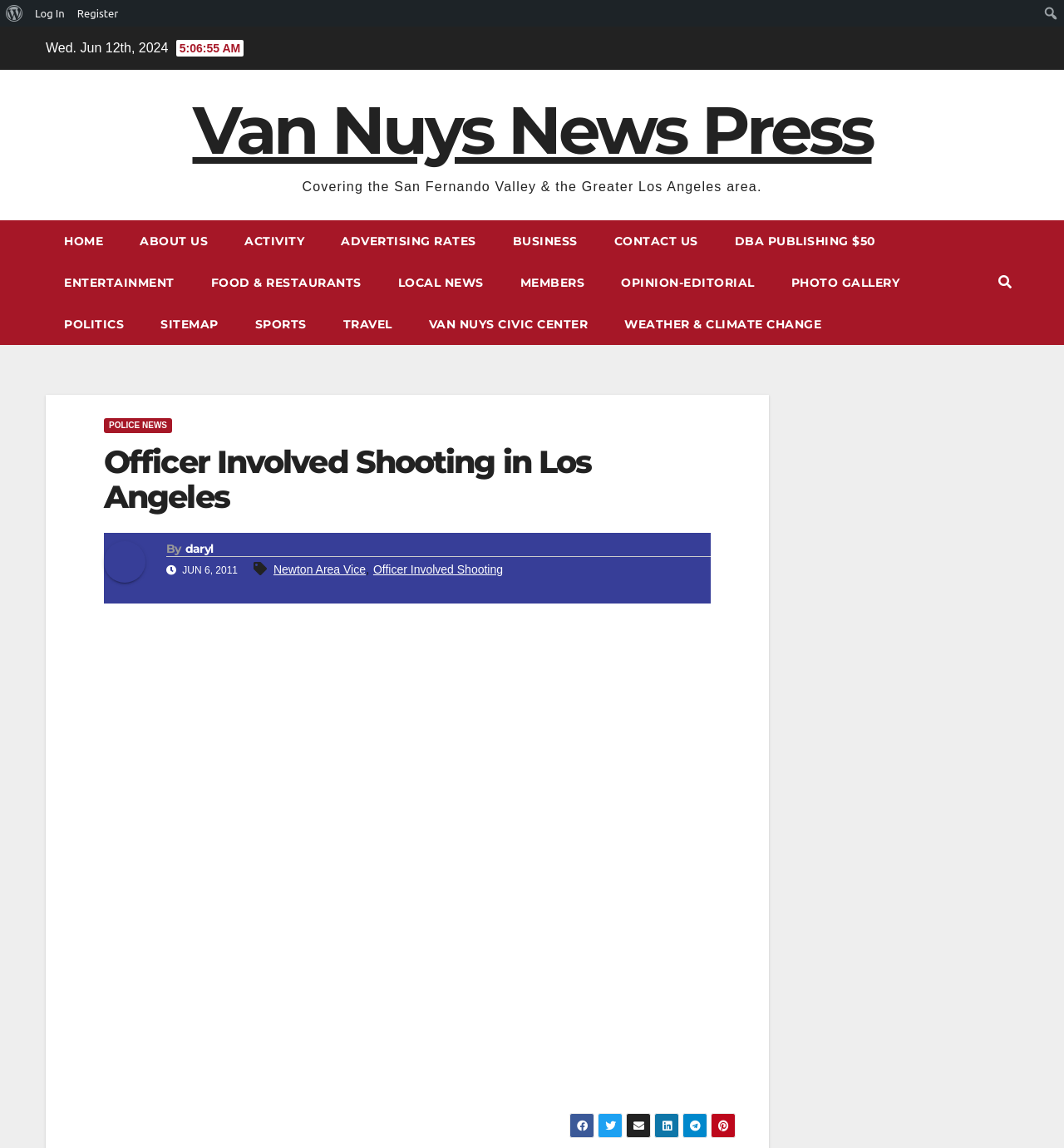Please find the bounding box coordinates of the element's region to be clicked to carry out this instruction: "Go to the home page".

[0.043, 0.192, 0.114, 0.228]